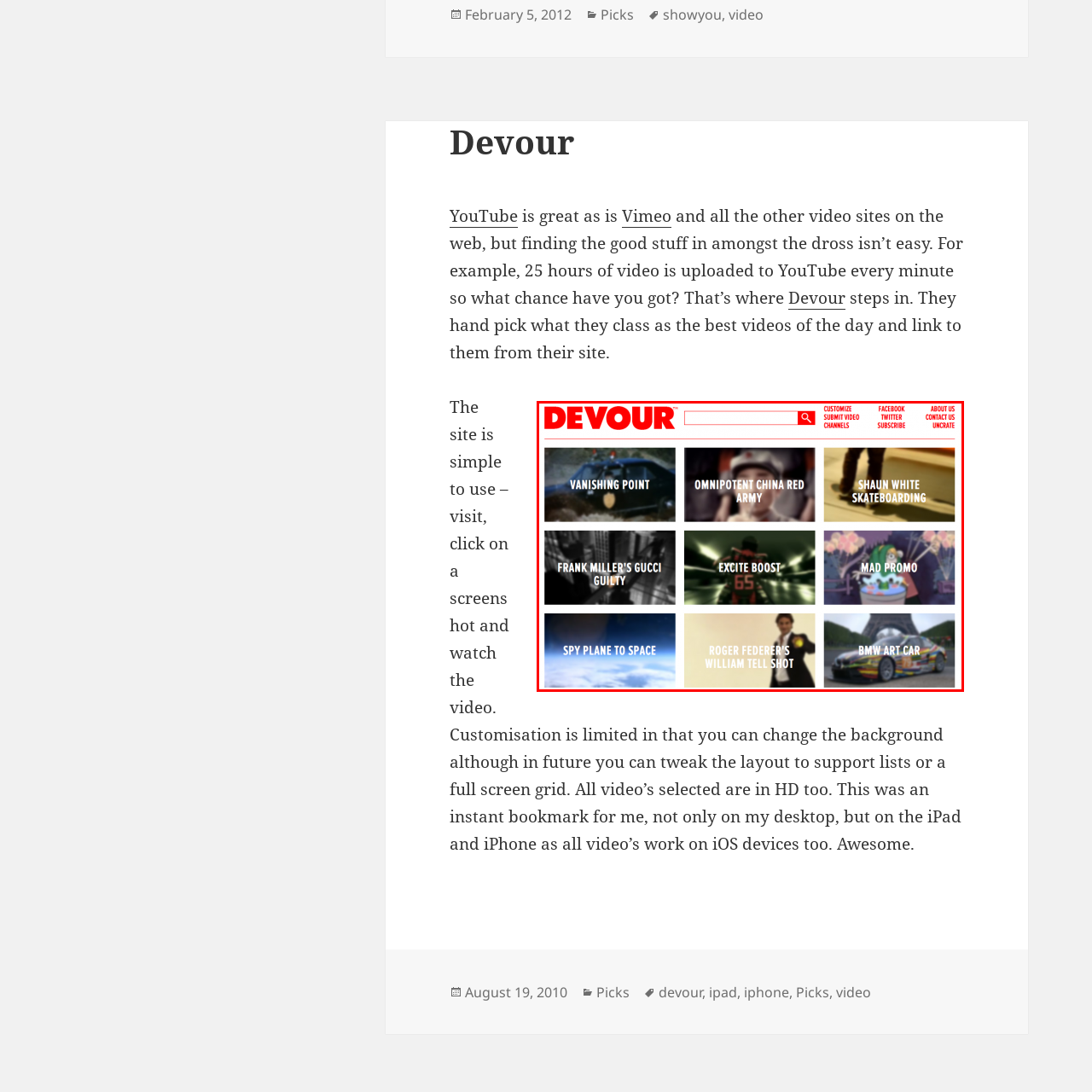Describe extensively the visual content inside the red marked area.

The image features a vibrant collage of video thumbnails presented on the "Devour" platform. Each thumbnail showcases a different video, with titles overlaying the images, highlighting various content including sports, advertising, and artistic displays. The layout is organized into a grid of six distinct video previews, featuring titles like "Vanishing Point," "Omnipotent China Red Army," "Shaun White Skateboarding," "Frank Miller's Gucci Guilty," "Excite Boost," "Mad Promo," "Spy Plane to Space," "Roger Federer's William Tell Shot," and "BMW Art Car." The bold and engaging design of the webpage encourages users to click on the videos, making it easy to discover a variety of curated content from multiple genres. The overall aesthetic is dynamic, complementing the theme of visual storytelling and entertainment.